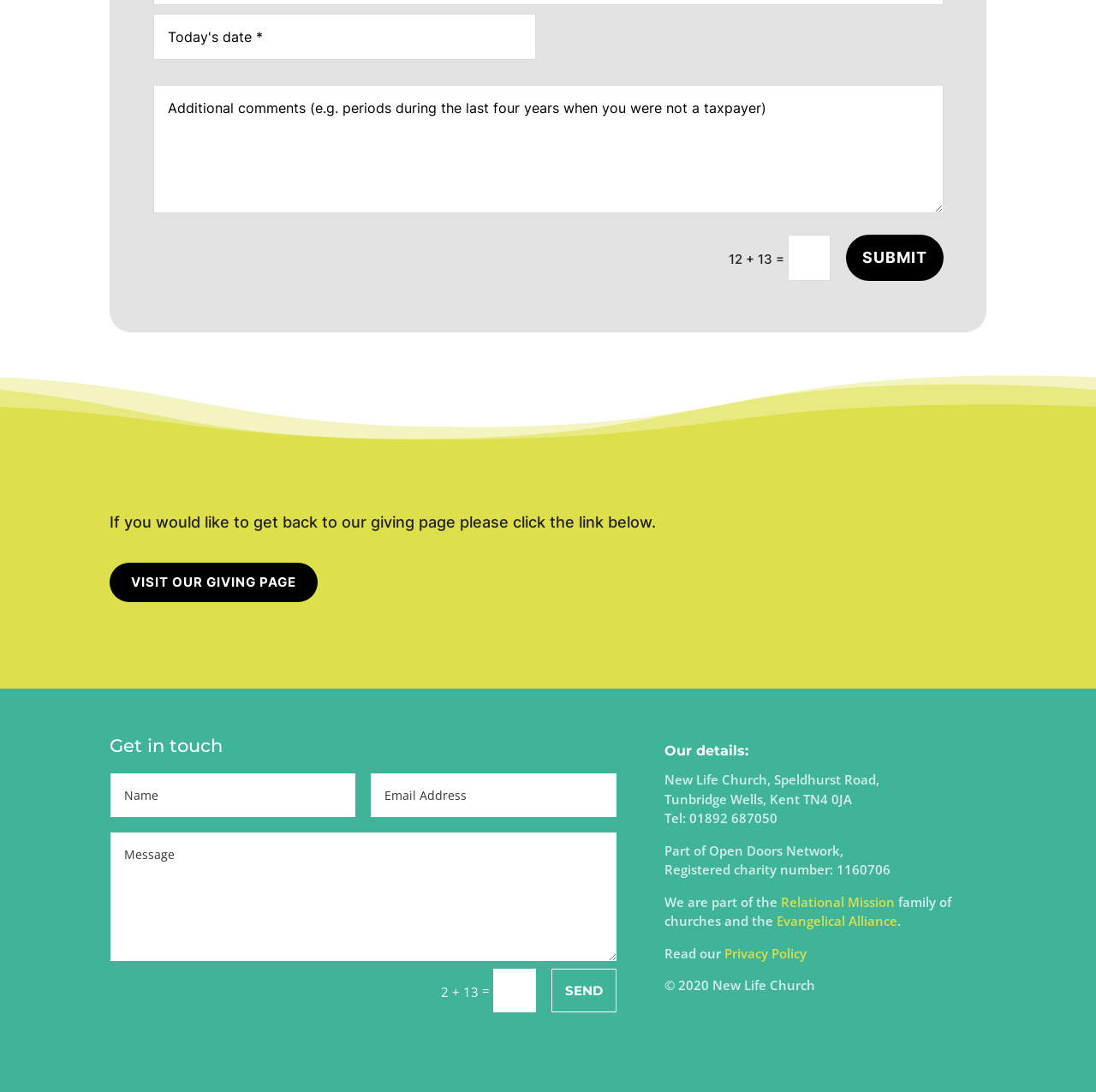With reference to the screenshot, provide a detailed response to the question below:
What is the purpose of the first textbox?

The first textbox is located under the 'Get in touch' heading, which suggests that it is used to input information for getting in touch with the organization. The required attribute is set to True, indicating that it is a mandatory field.